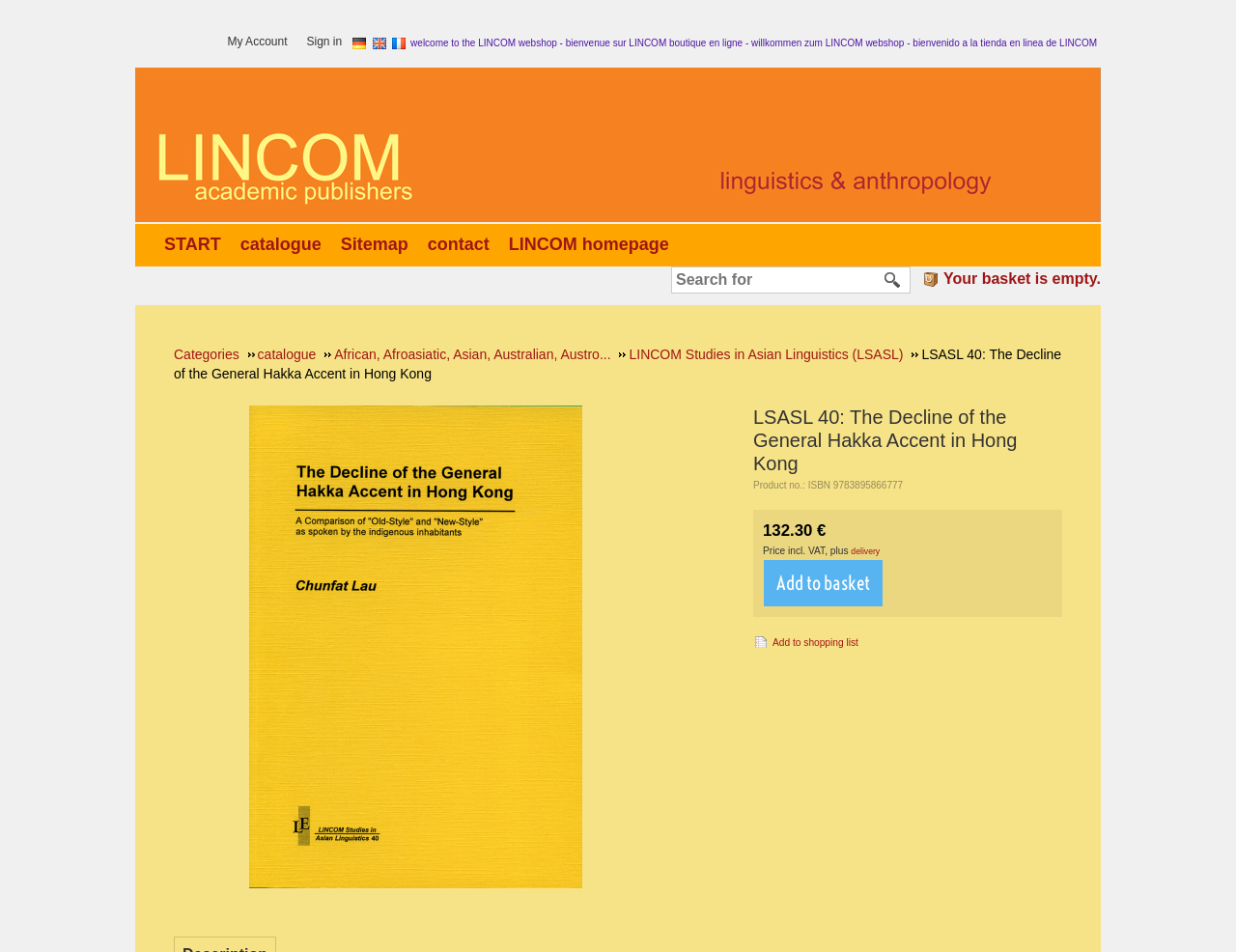What is the status of the basket?
Based on the visual details in the image, please answer the question thoroughly.

I found the status of the basket by looking at the static text element with the text 'Your basket is empty.'. This indicates that the basket is currently empty.